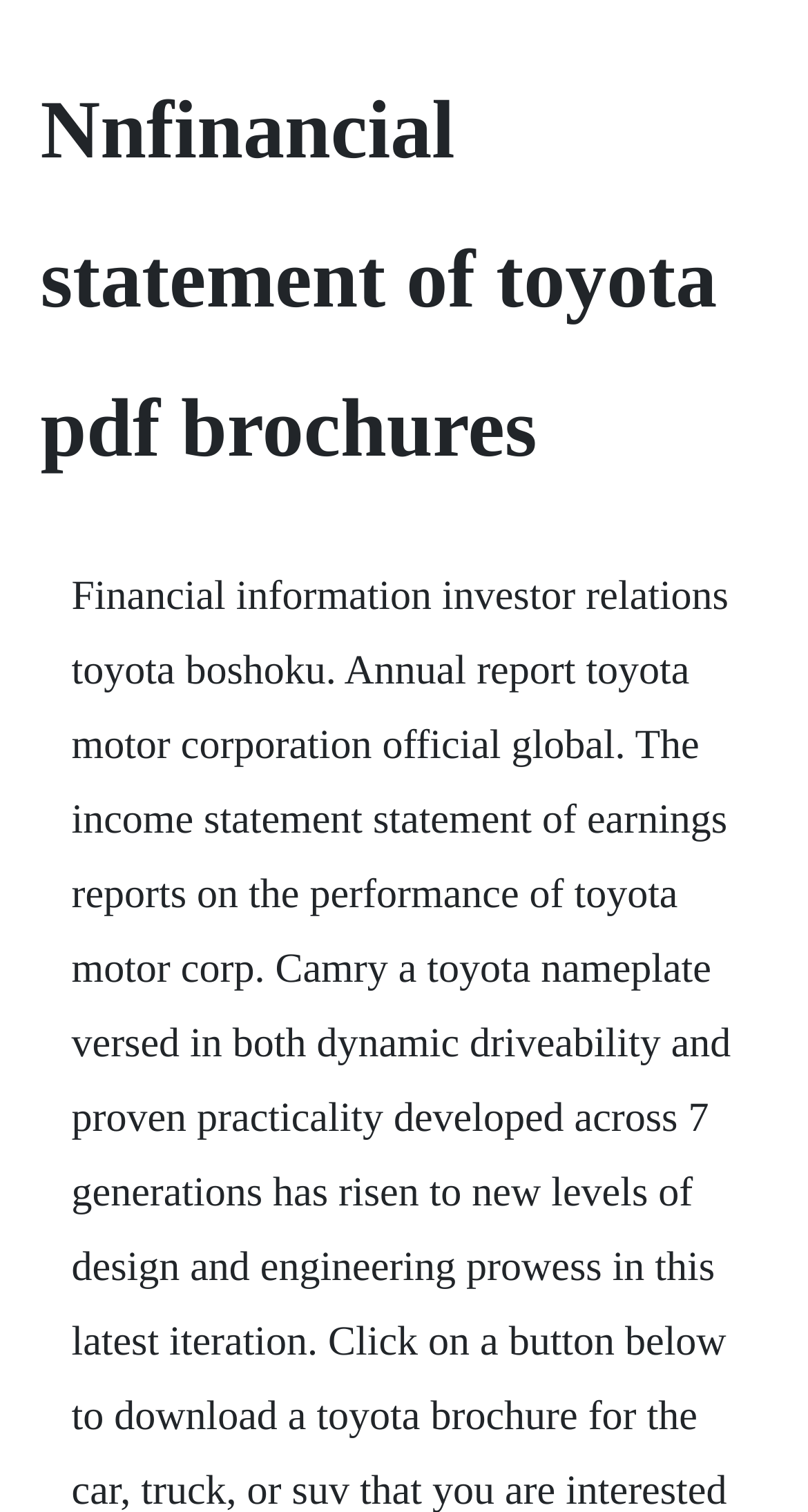Generate the text of the webpage's primary heading.

Nnfinancial statement of toyota pdf brochures